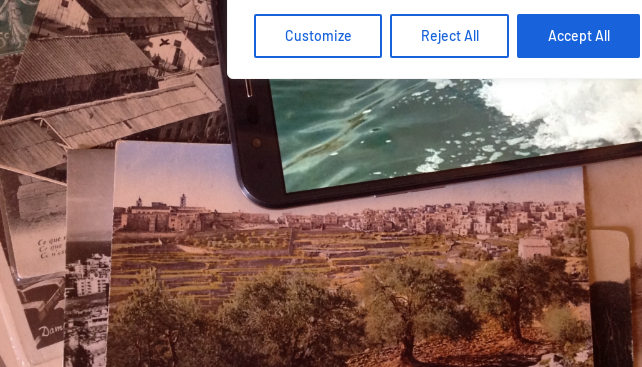Use the details in the image to answer the question thoroughly: 
What is the significance of the buttons for cookie preferences?

The inclusion of buttons for cookie preferences at the top of the image suggests that the page emphasizes the importance of user consent and privacy, particularly in relation to digital content and the collection of oral history.